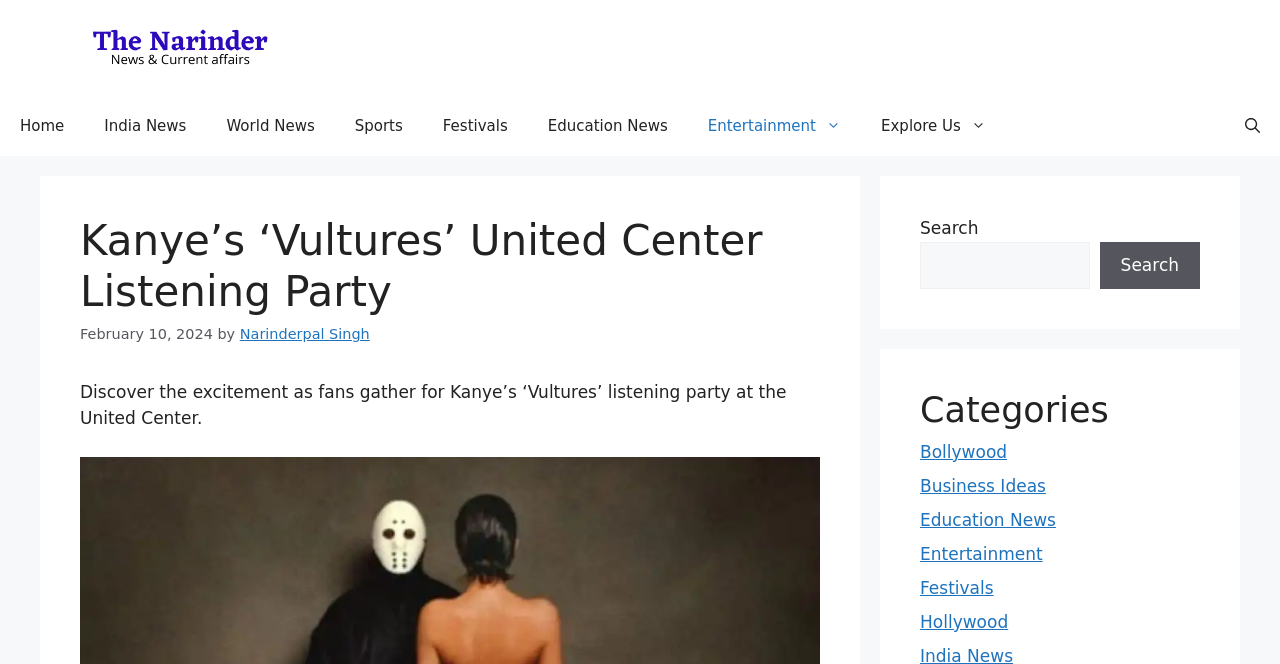Please determine the bounding box coordinates of the element to click in order to execute the following instruction: "Click on the 'Home' link". The coordinates should be four float numbers between 0 and 1, specified as [left, top, right, bottom].

[0.0, 0.145, 0.066, 0.236]